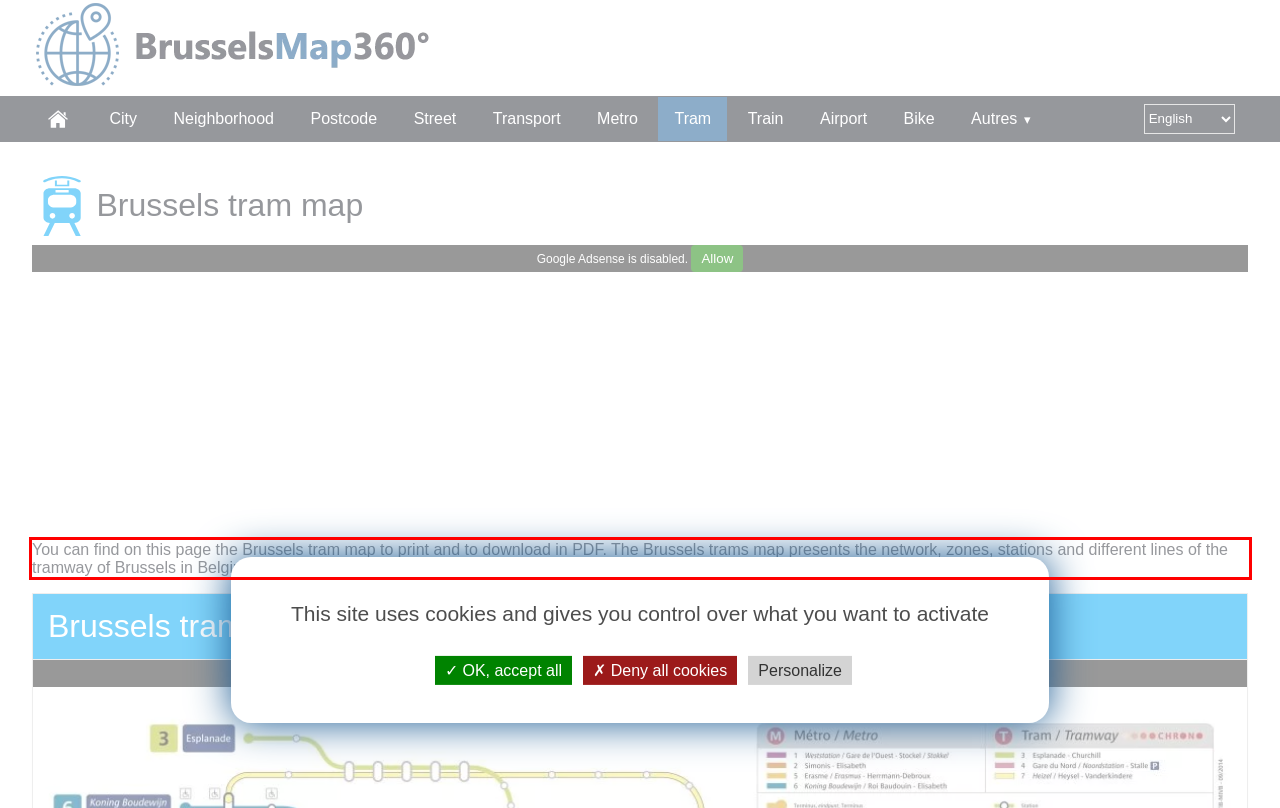Perform OCR on the text inside the red-bordered box in the provided screenshot and output the content.

You can find on this page the Brussels tram map to print and to download in PDF. The Brussels trams map presents the network, zones, stations and different lines of the tramway of Brussels in Belgium.